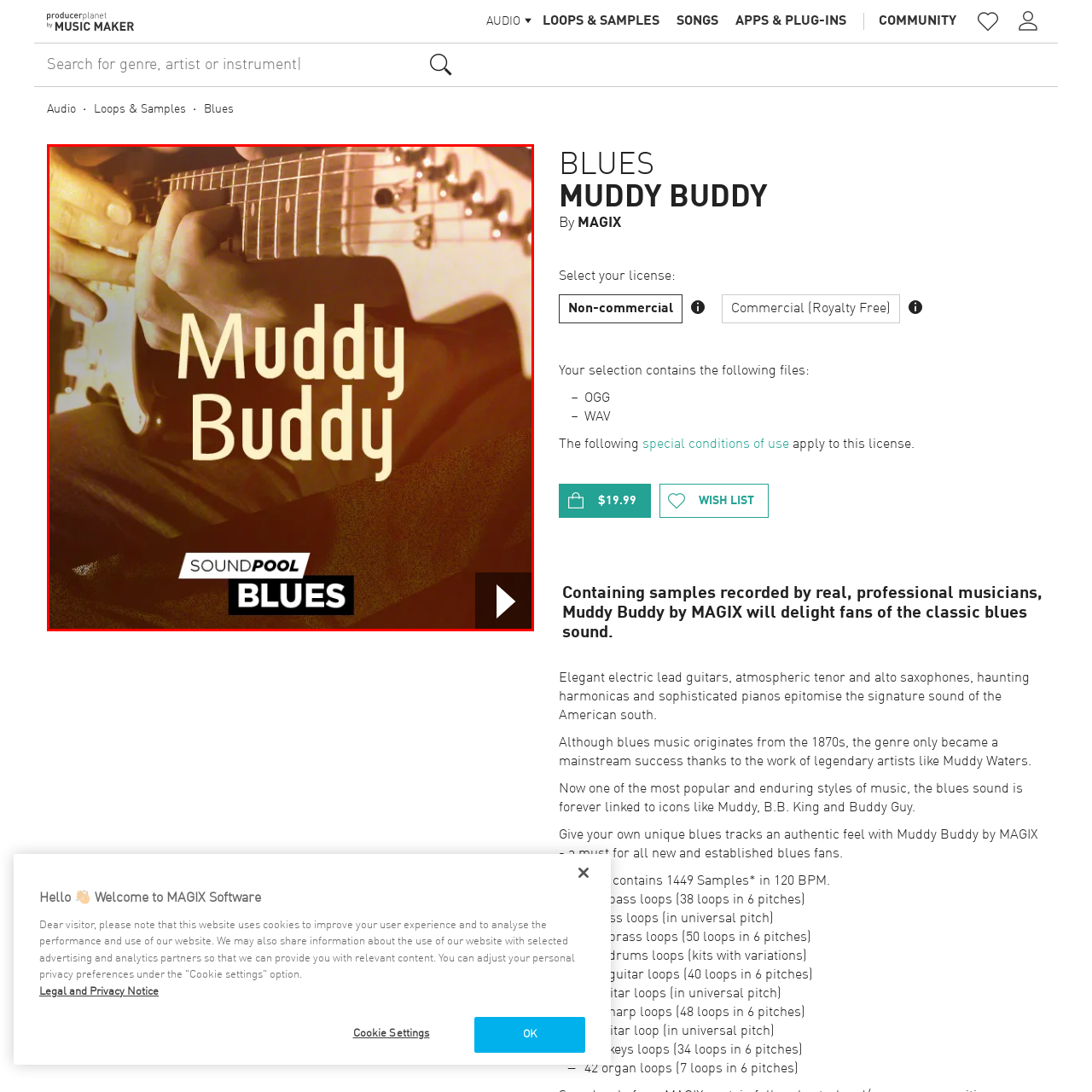Thoroughly describe the contents of the picture within the red frame.

The image prominently features the title "Muddy Buddy," set against a warm backdrop that emphasizes a musician's hands skillfully playing an electric guitar. The scene captures the essence of blues music, highlighting the intimate connection between the artist and their instrument. Below the title, the label "SOUNDBOARD BLUES" suggests a focus on a collection of blues music samples. The design evokes a feeling of authenticity and creativity, appealing to music enthusiasts keen on exploring the rich textures of the blues genre. A play button is also included, inviting engagement with the content related to the "Muddy Buddy" collection, aimed at both new listeners and seasoned blues fans.